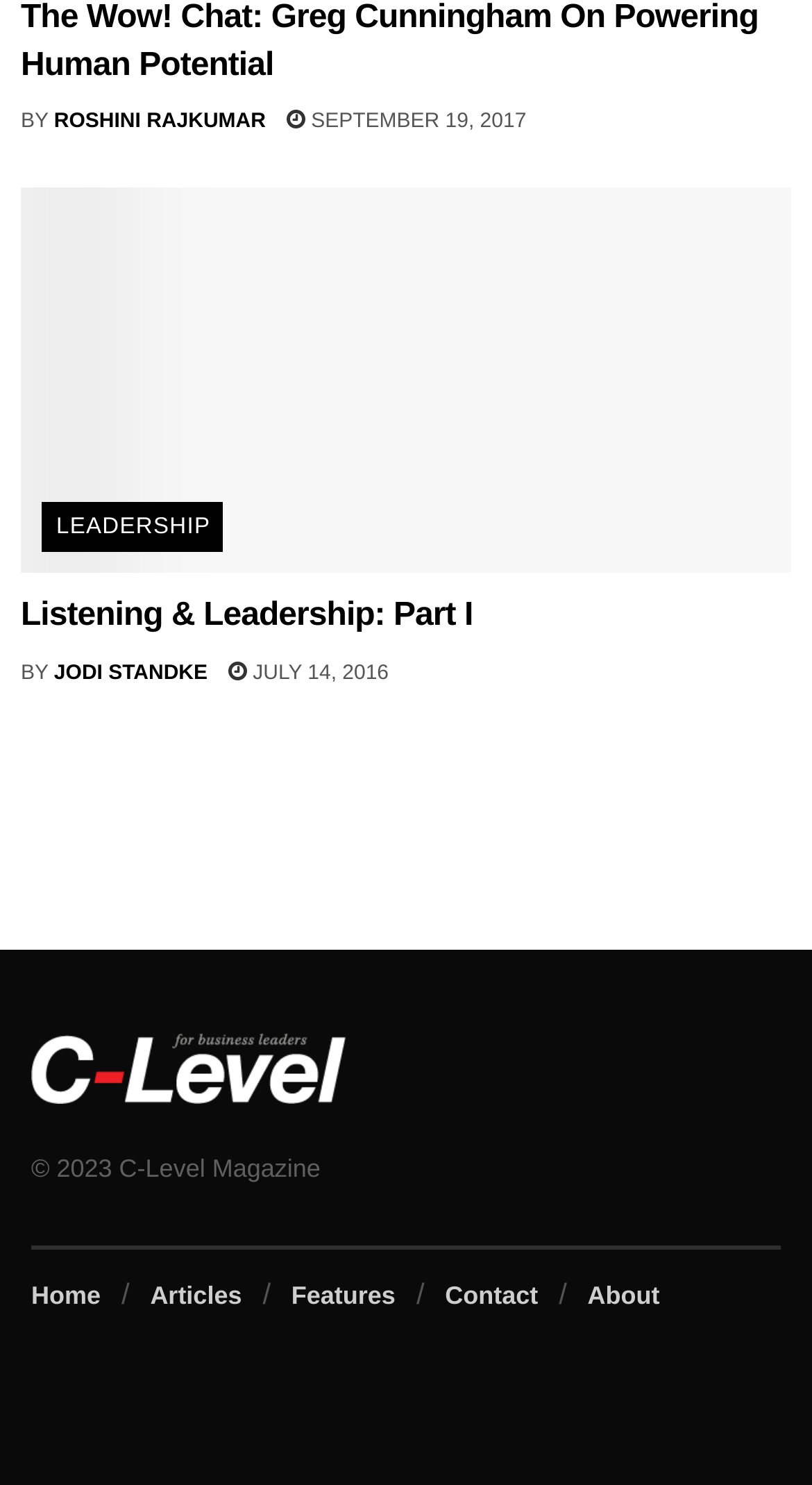Indicate the bounding box coordinates of the clickable region to achieve the following instruction: "Browse articles."

[0.185, 0.862, 0.298, 0.882]